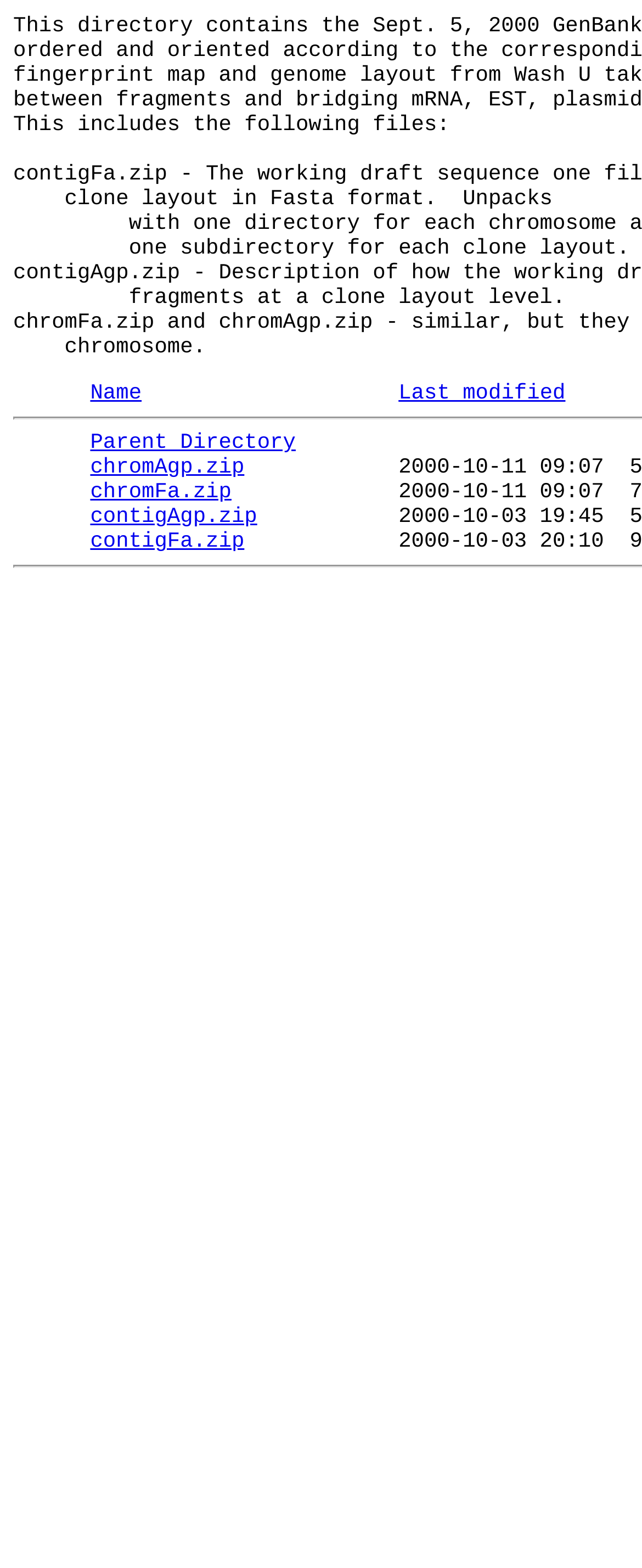What is the last modified date of the files?
Please give a detailed and elaborate explanation in response to the question.

Although there is a link element labeled 'Last modified', it does not provide a specific date or time. Therefore, the last modified date of the files is not specified.